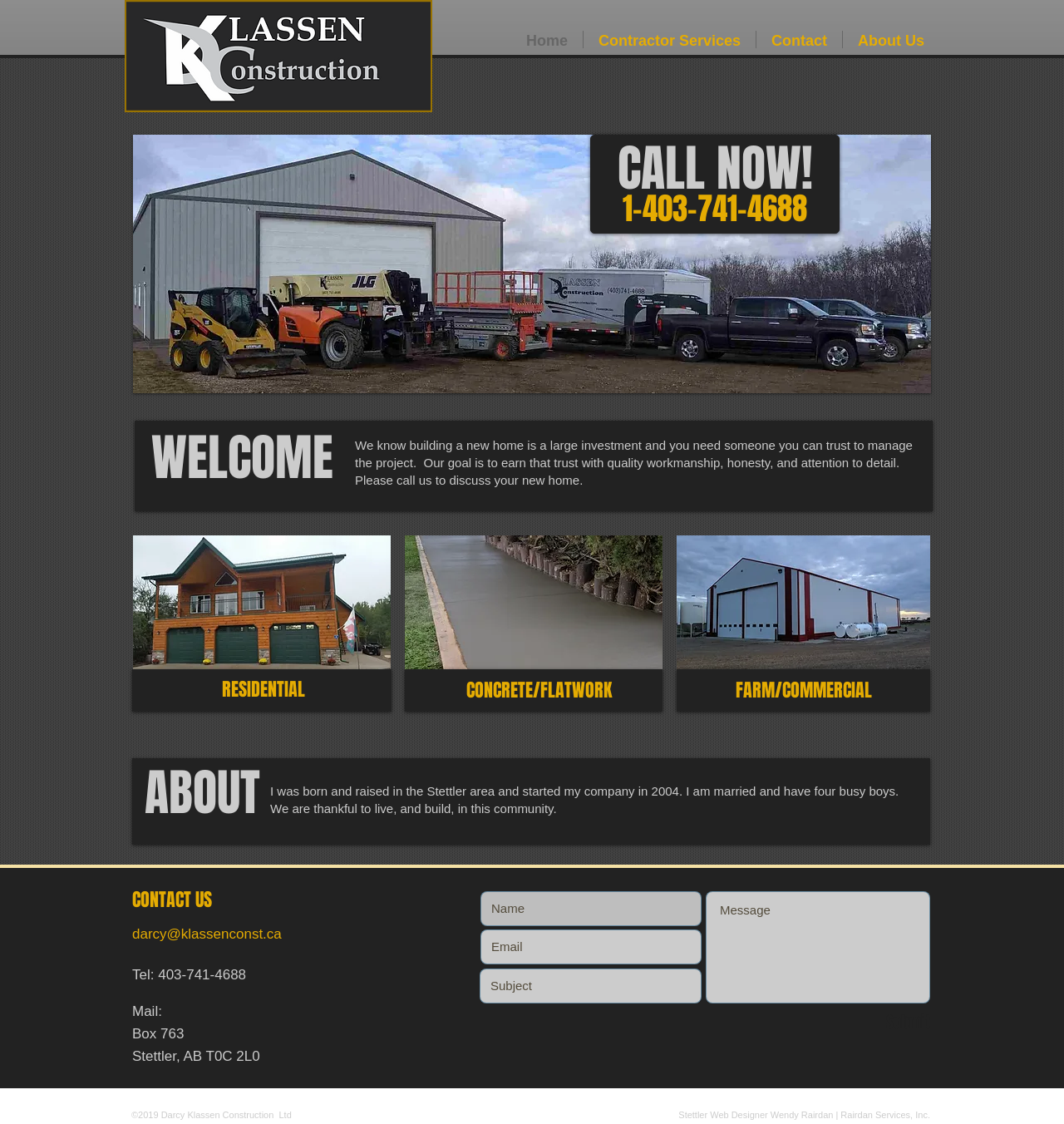Determine the bounding box coordinates of the element's region needed to click to follow the instruction: "Call the phone number". Provide these coordinates as four float numbers between 0 and 1, formatted as [left, top, right, bottom].

[0.585, 0.166, 0.759, 0.206]